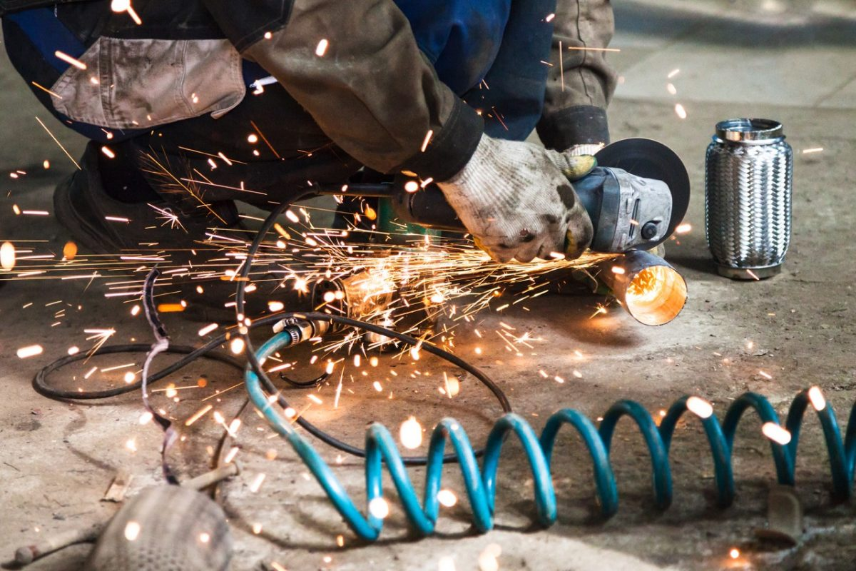Use a single word or phrase to respond to the question:
What is the primary focus of the mechanic in this image?

Muffler repair